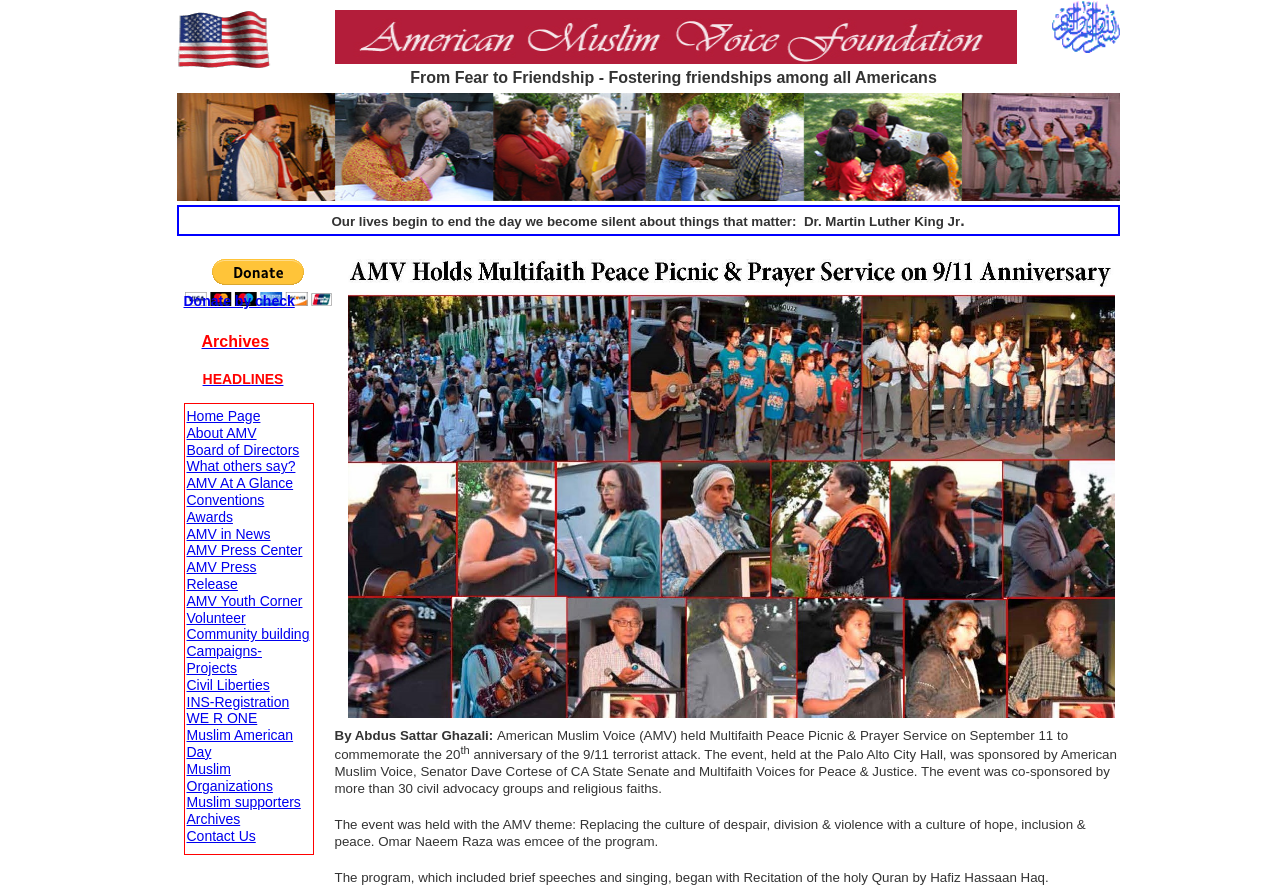Determine the bounding box coordinates for the area you should click to complete the following instruction: "Click the PayPal button".

[0.144, 0.291, 0.259, 0.343]